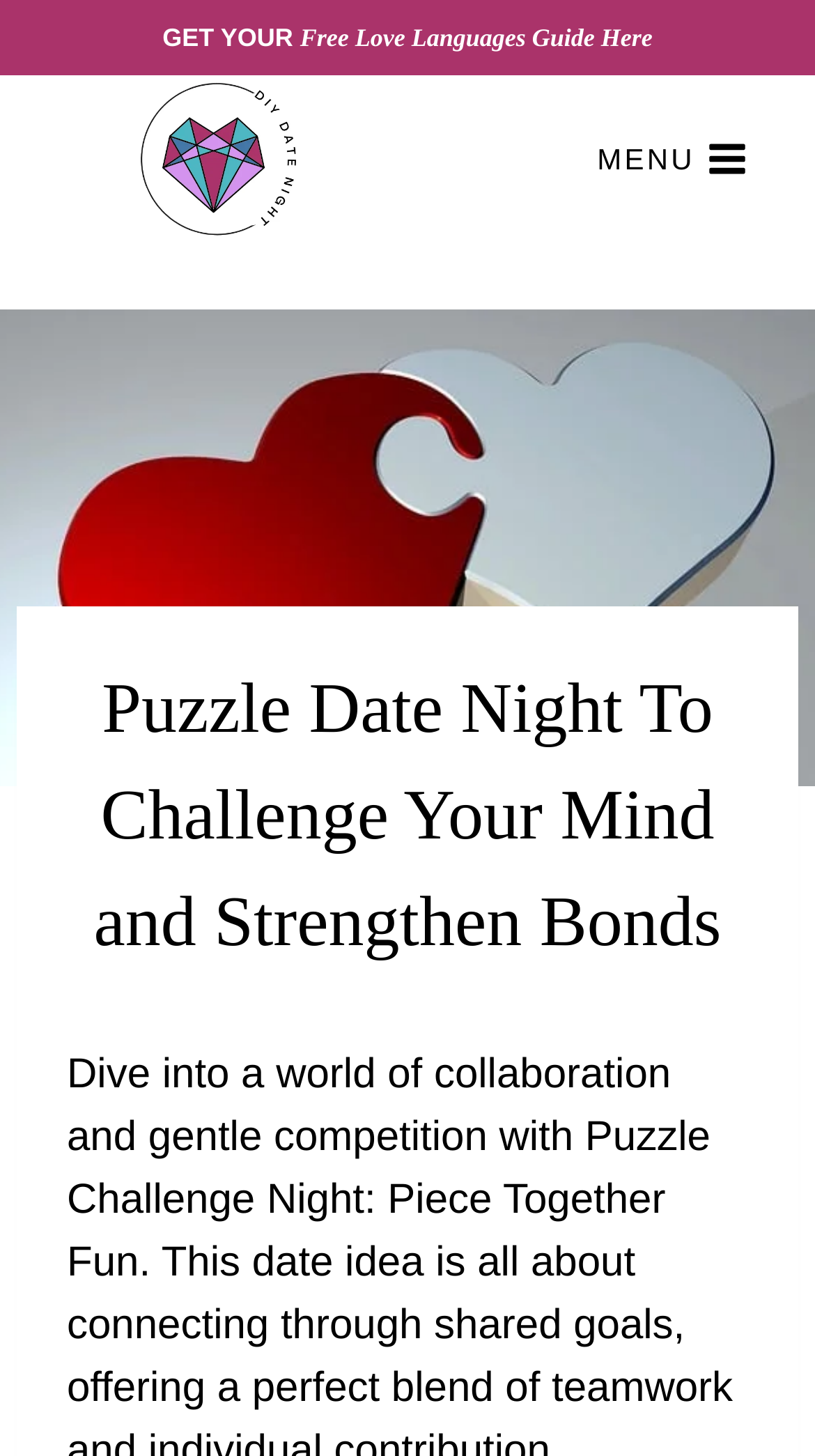Summarize the webpage with a detailed and informative caption.

The webpage is about "Puzzle Date Night To Challenge Your Mind and Strengthen Bonds" from "Dream Date Nights". At the top left, there is a logo of "Dream Date Nights" with a link to the website. Next to the logo, there is a button to open the menu, which is currently not expanded. The button has a text "MENU" and an icon to toggle the menu.

Below the top section, there is a large image that spans the entire width of the page, featuring heart puzzle pieces. On top of this image, there is a heading that repeats the title "Puzzle Date Night To Challenge Your Mind and Strengthen Bonds".

At the top right, there is a link to get a free "Love Languages Guide" and a short text "GET YOUR" preceding the link.